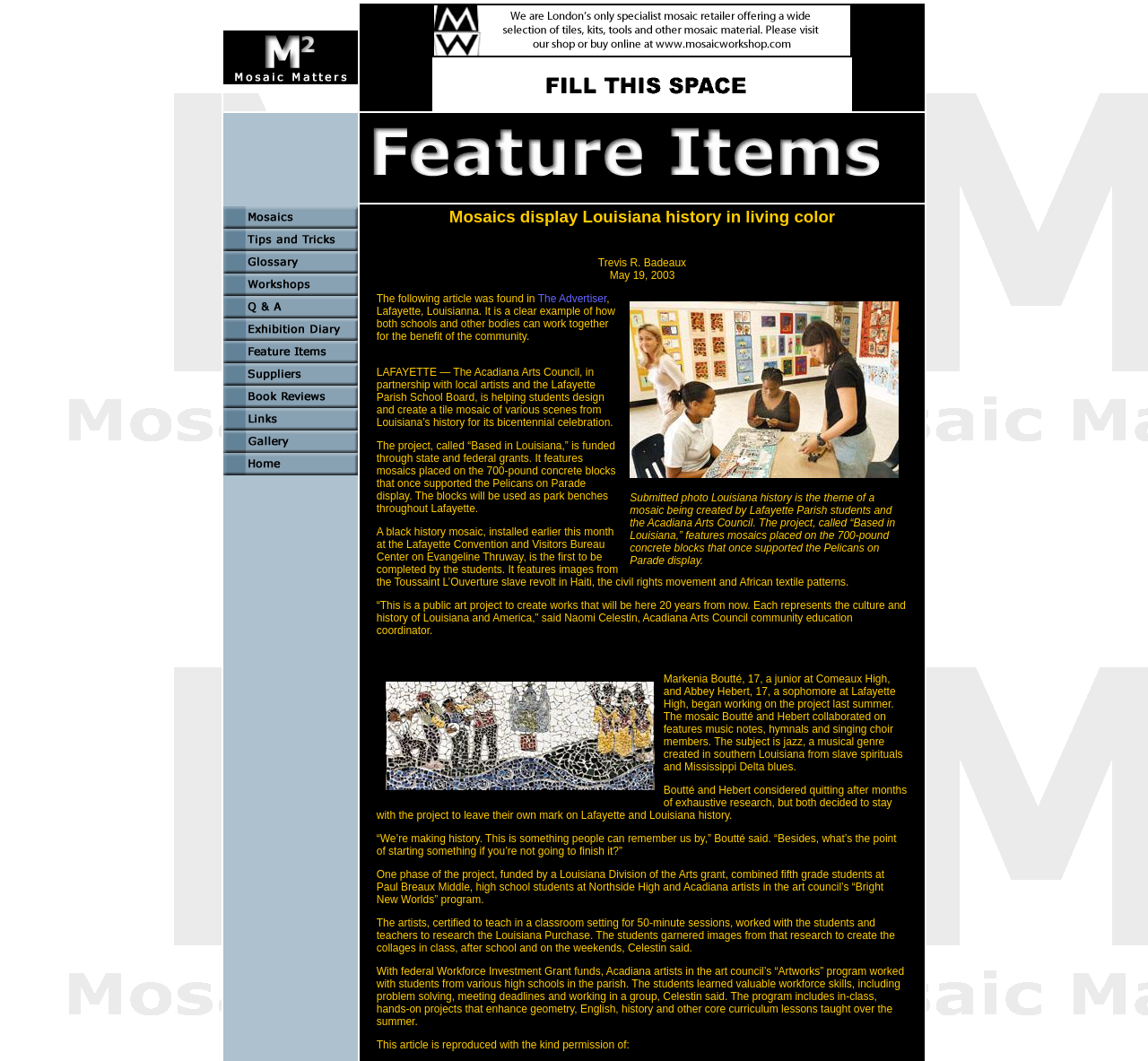Create an in-depth description of the webpage, covering main sections.

The webpage is an online magazine focused on mosaics, featuring articles and images related to mosaic artists and projects. At the top, there is a row with two grid cells, each containing an image. Below this row, there is a layout table with multiple rows, each containing links with accompanying images. These links appear to be a list of featured items or articles.

On the left side of the page, there is a column with multiple links, each accompanied by an image. These links seem to be a list of articles or features, with images related to the content of each article.

The main content of the page is an article about a mosaic project in Louisiana, which is displayed in a grid cell on the right side of the page. The article features a heading, "Mosaics display Louisiana history in living color," and is accompanied by an image. The article text is divided into multiple paragraphs, with some paragraphs featuring additional images. The article discusses a project where students and artists worked together to create mosaics depicting scenes from Louisiana's history, which will be displayed on park benches throughout Lafayette.

Throughout the article, there are images and links to other articles or sources, including a link to the original article from "The Advertiser" newspaper. The article also features quotes from individuals involved in the project, including students and the community education coordinator of the Acadiana Arts Council.